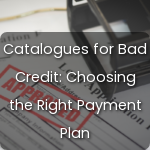Explain the content of the image in detail.

The image features a title card for an article titled "Catalogues for Bad Credit: Choosing the Right Payment Plan." The background includes a partially visible document with the word "APPROVED" stamped on it, alongside a payment processing device, suggesting a focus on financial approval and payment options. This visual complements the article's theme, which addresses strategies for individuals with poor credit histories to effectively manage catalog purchases and select suitable payment plans. The layout presents an informative graphic aimed at guiding readers in navigating financial challenges.